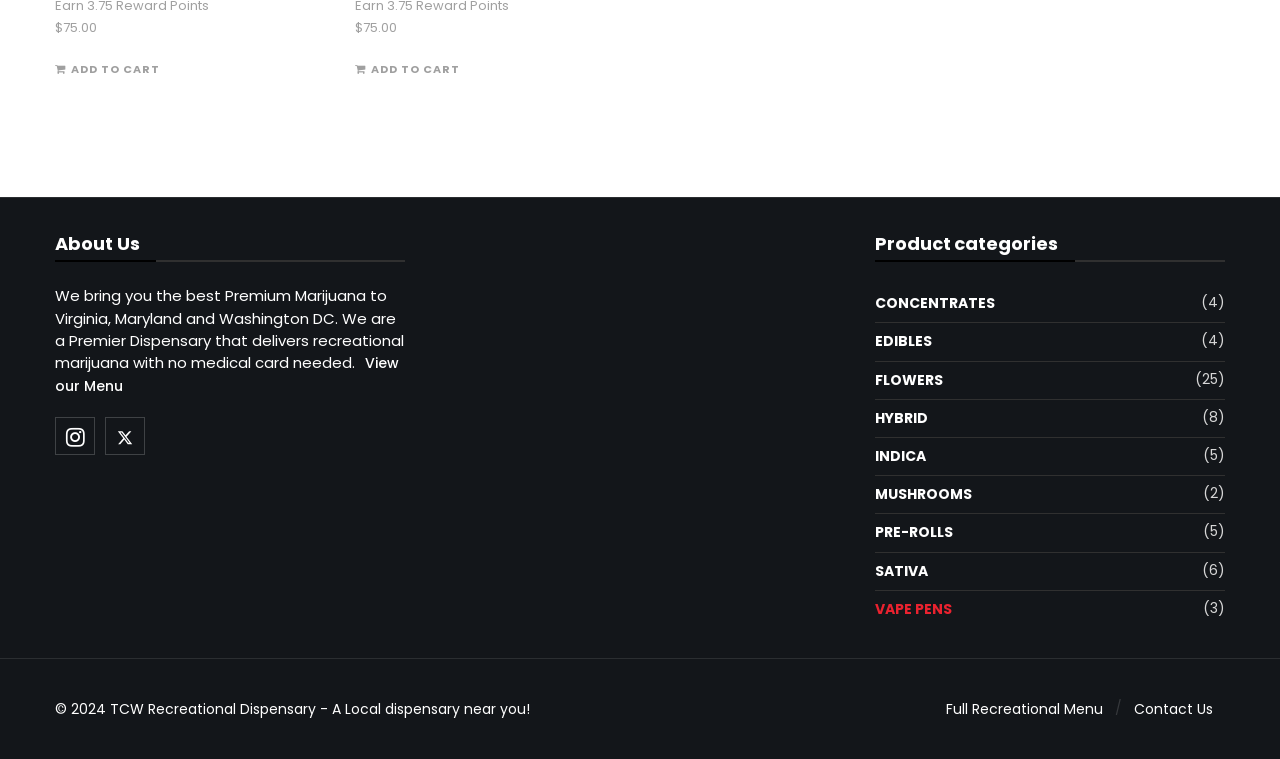Please identify the bounding box coordinates of the element I should click to complete this instruction: 'Go to Instagram'. The coordinates should be given as four float numbers between 0 and 1, like this: [left, top, right, bottom].

[0.043, 0.55, 0.074, 0.6]